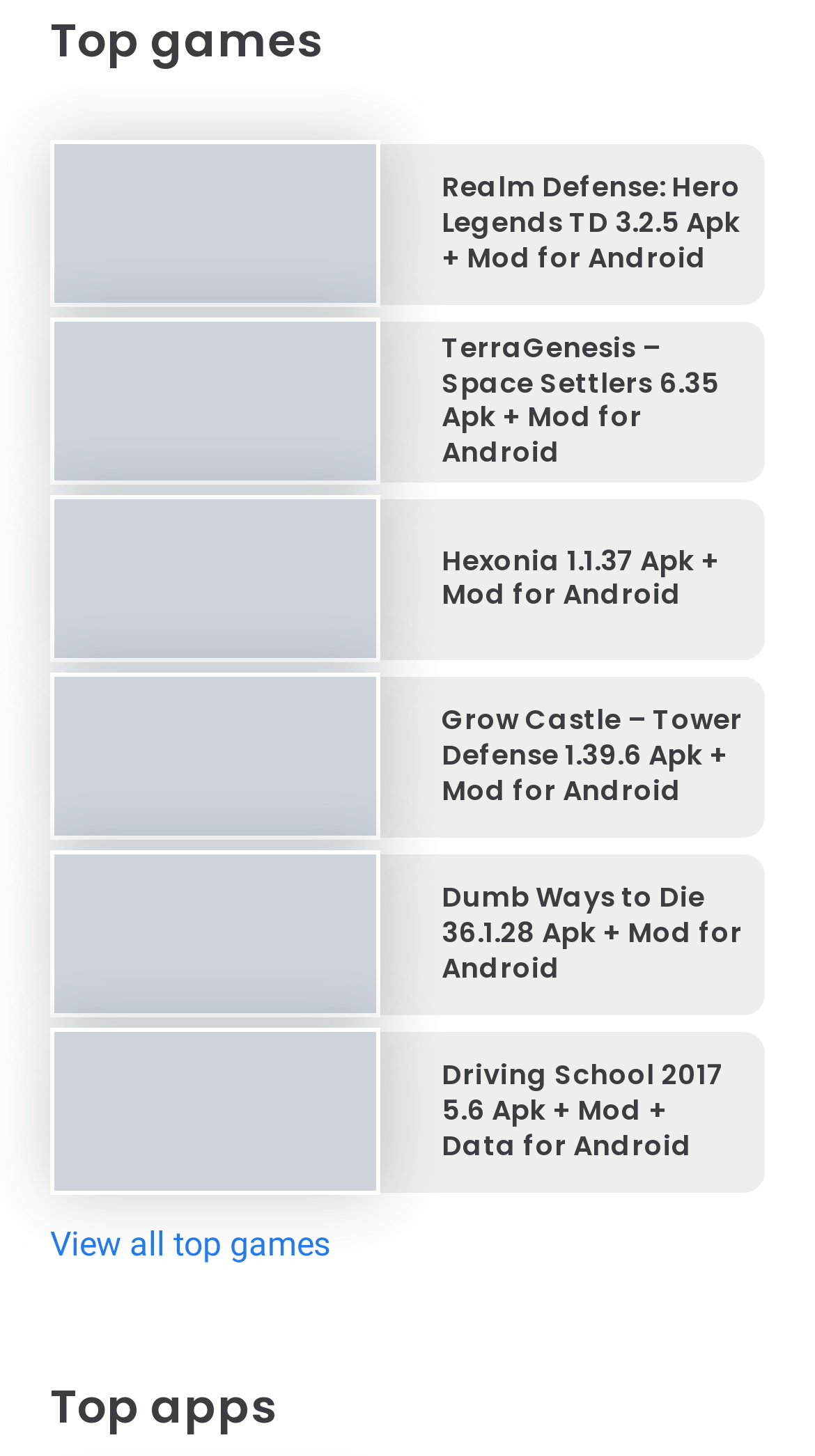Find the bounding box coordinates of the element to click in order to complete this instruction: "Click on View all top games". The bounding box coordinates must be four float numbers between 0 and 1, denoted as [left, top, right, bottom].

[0.062, 0.841, 0.405, 0.868]